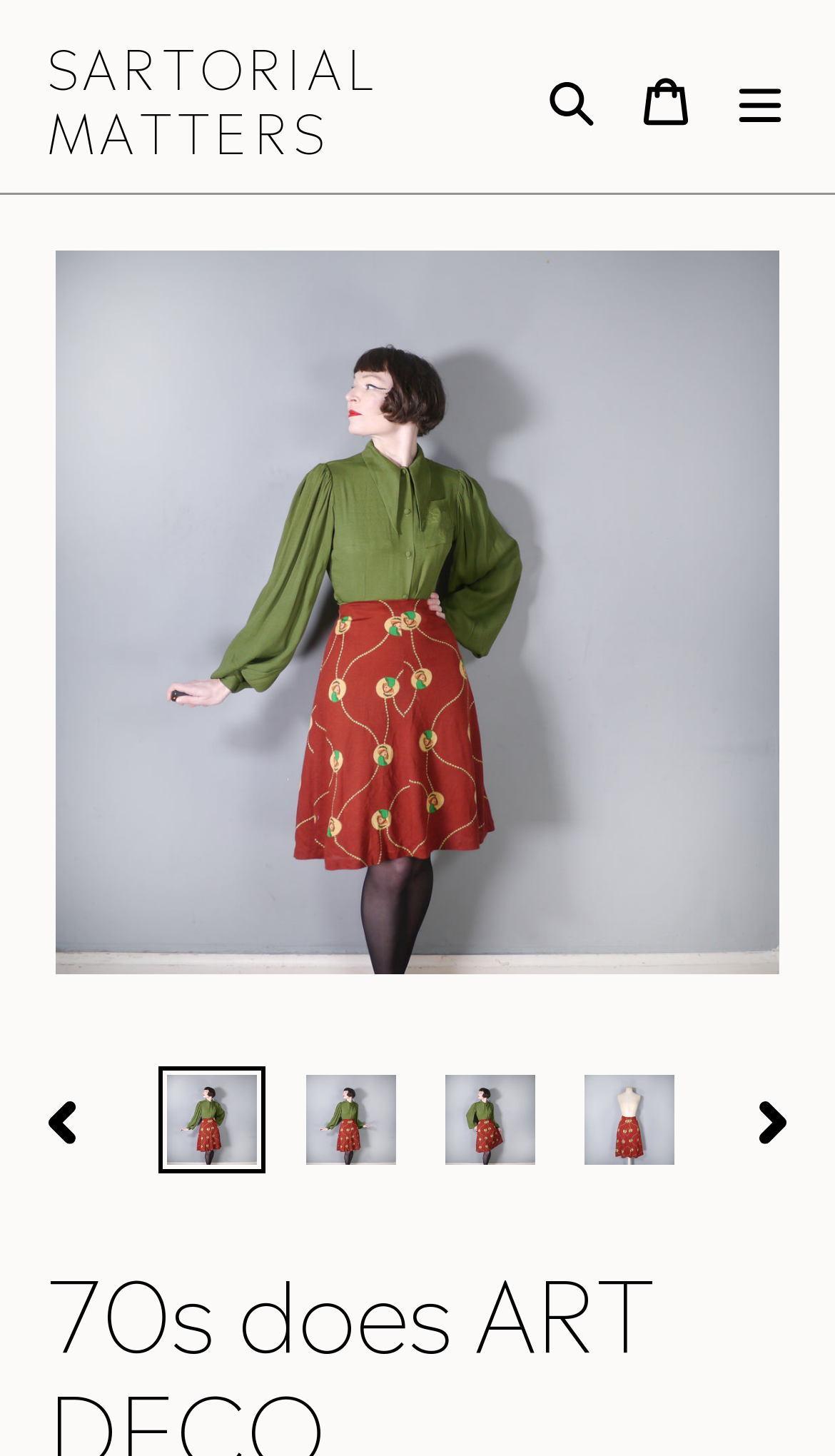Find the bounding box coordinates for the area that must be clicked to perform this action: "Open the search dialog".

[0.628, 0.031, 0.741, 0.101]